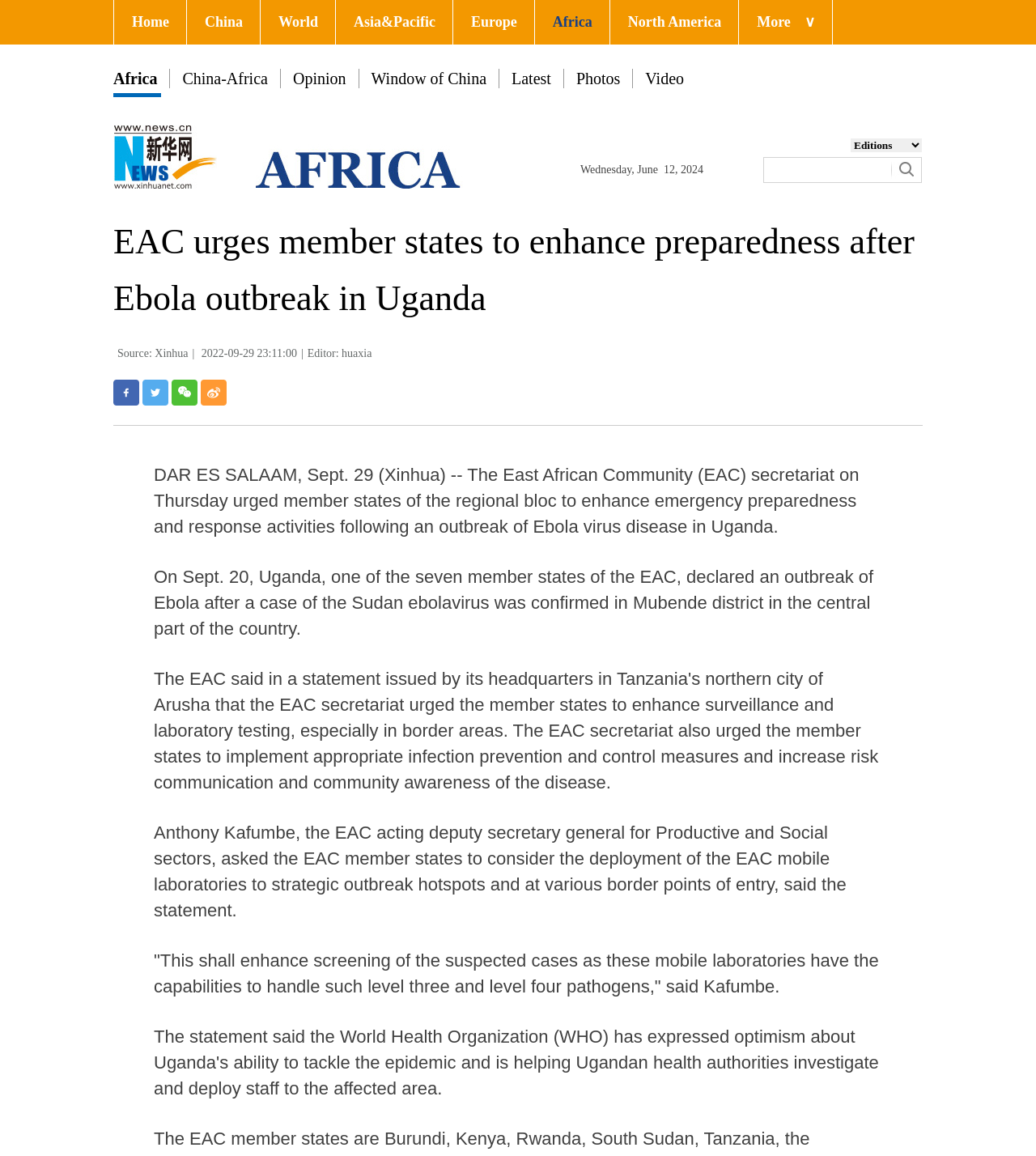Can you find the bounding box coordinates for the element to click on to achieve the instruction: "Click on the 'Africa' link"?

[0.109, 0.06, 0.152, 0.076]